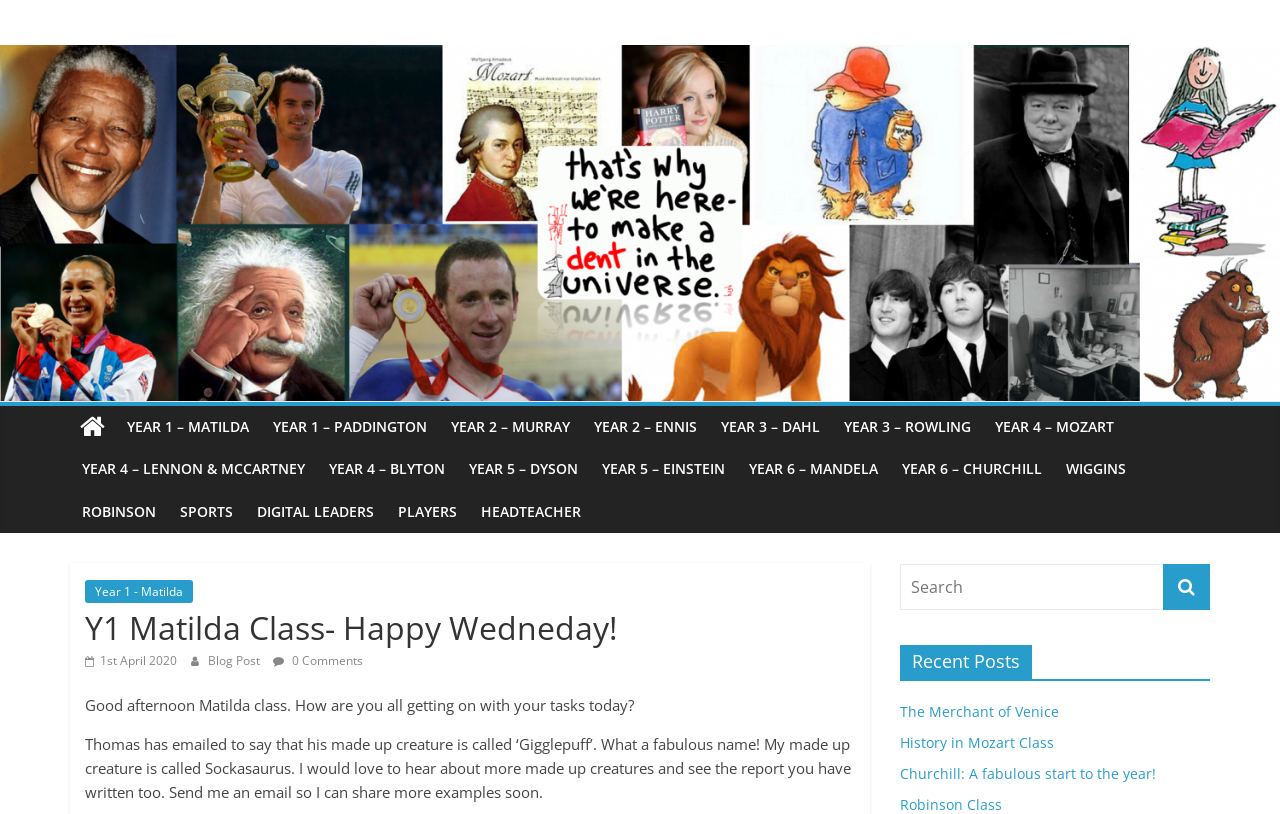Find the bounding box coordinates for the element described here: "Technology".

None